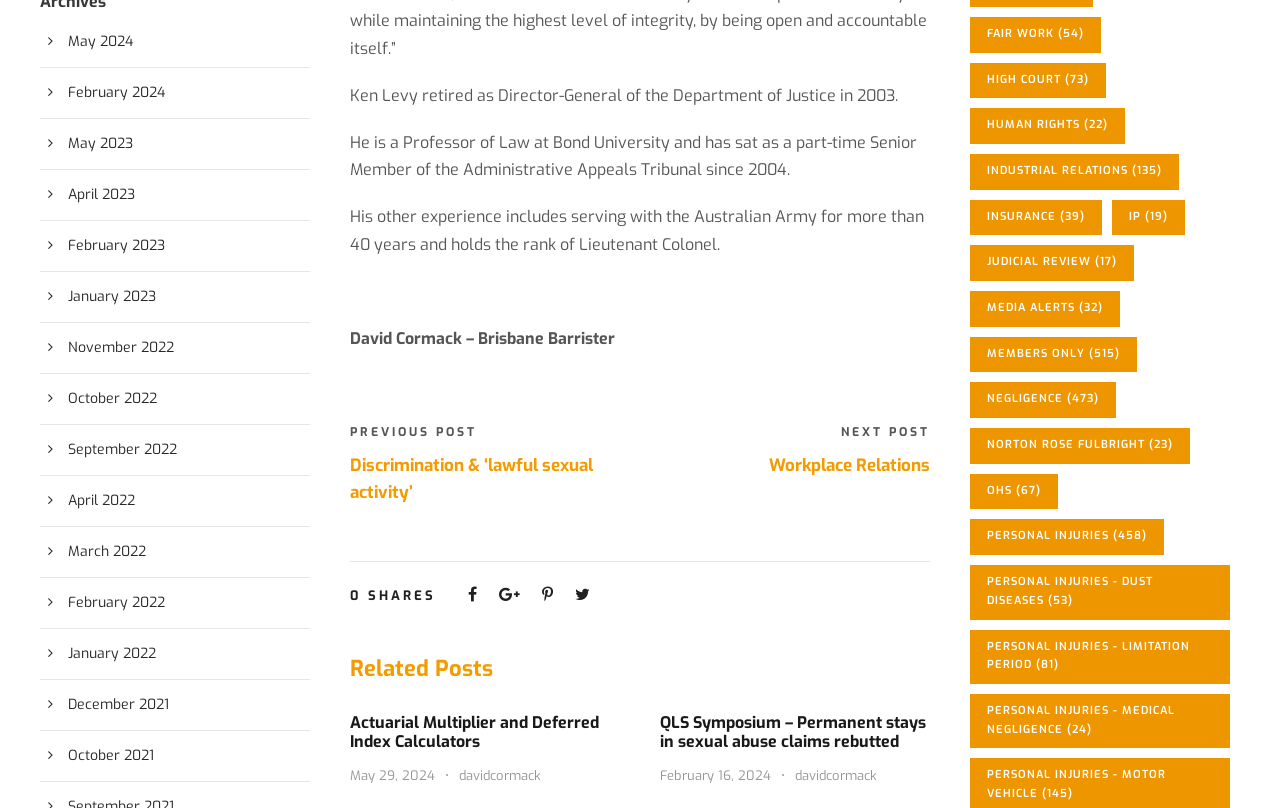Identify the bounding box coordinates of the element to click to follow this instruction: 'Click on 'QLS Symposium – Permanent stays in sexual abuse claims rebutted''. Ensure the coordinates are four float values between 0 and 1, provided as [left, top, right, bottom].

[0.516, 0.881, 0.723, 0.93]